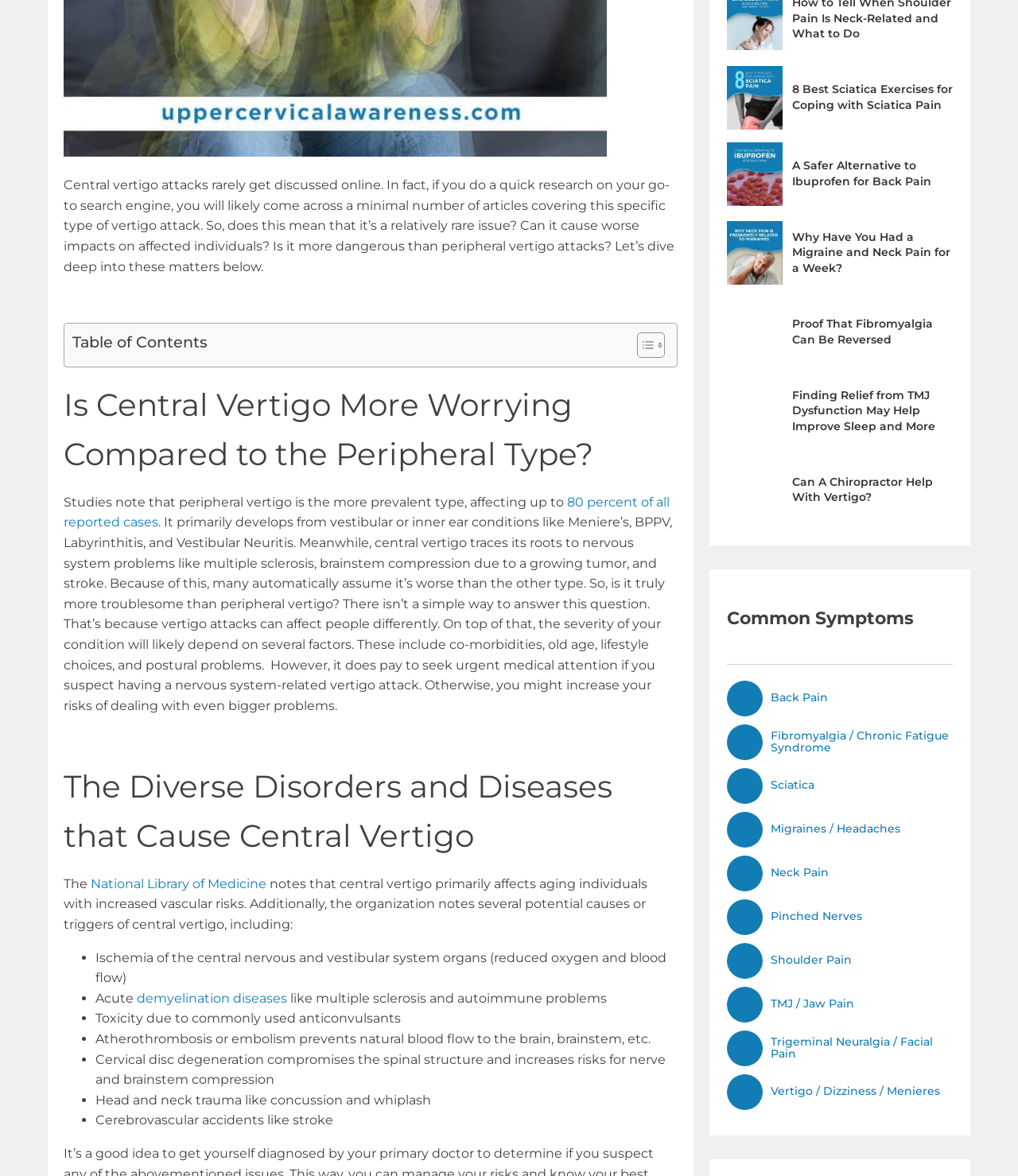Please mark the bounding box coordinates of the area that should be clicked to carry out the instruction: "Visit National Library of Medicine".

[0.089, 0.745, 0.262, 0.758]